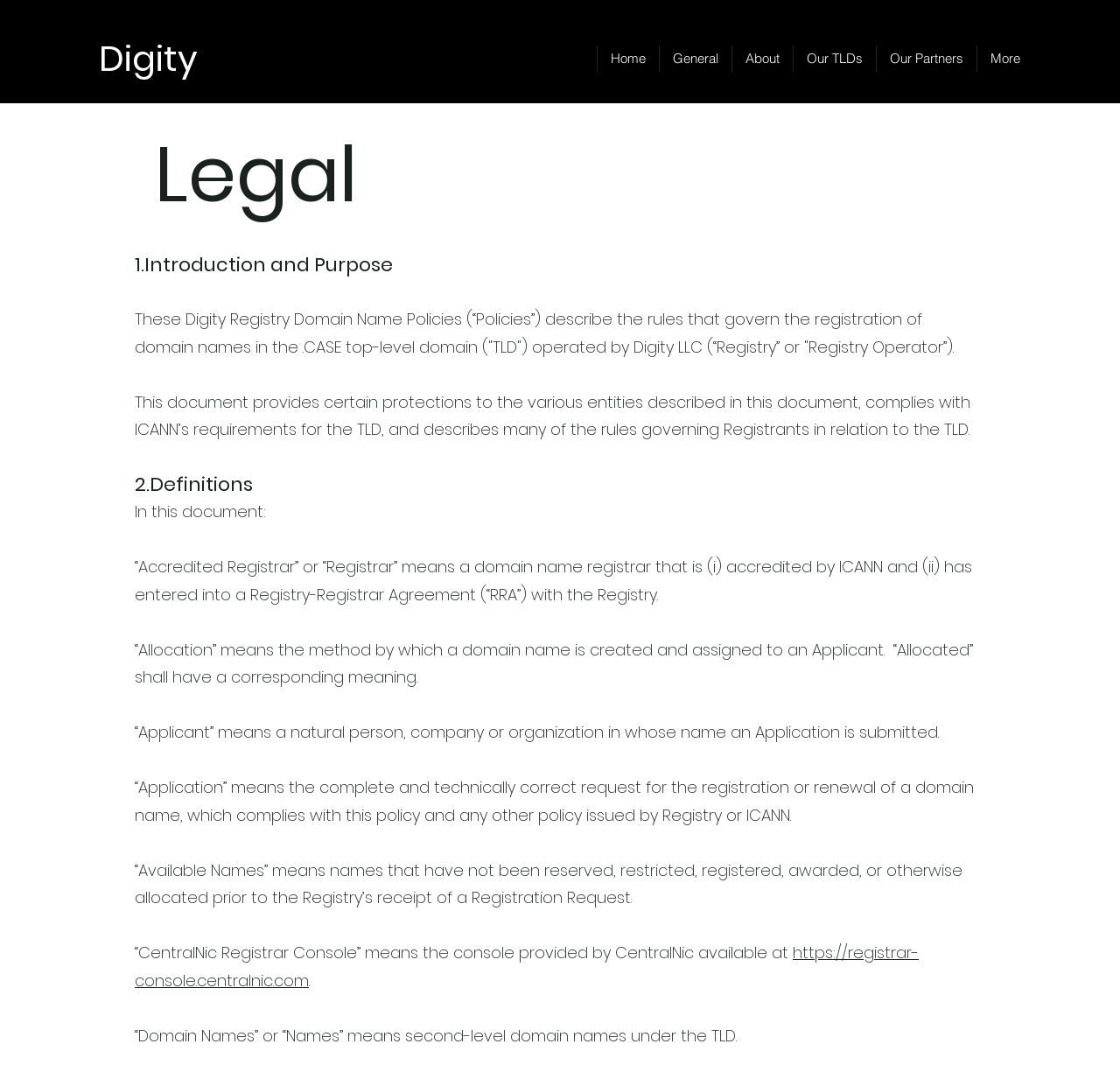Find the bounding box coordinates for the UI element that matches this description: "Our TLDs".

[0.708, 0.042, 0.782, 0.067]